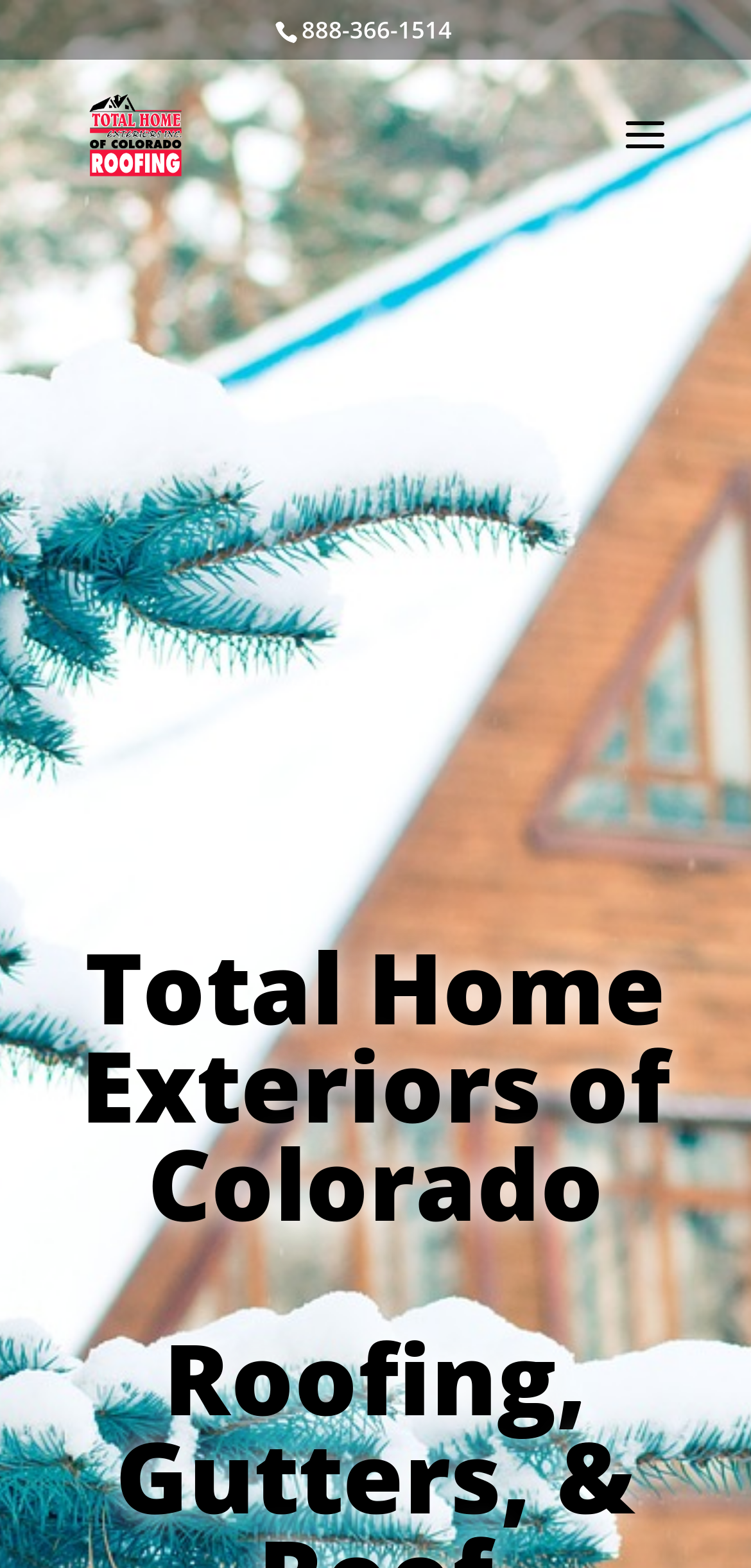Extract the primary header of the webpage and generate its text.

Total Home Exteriors of Colorado